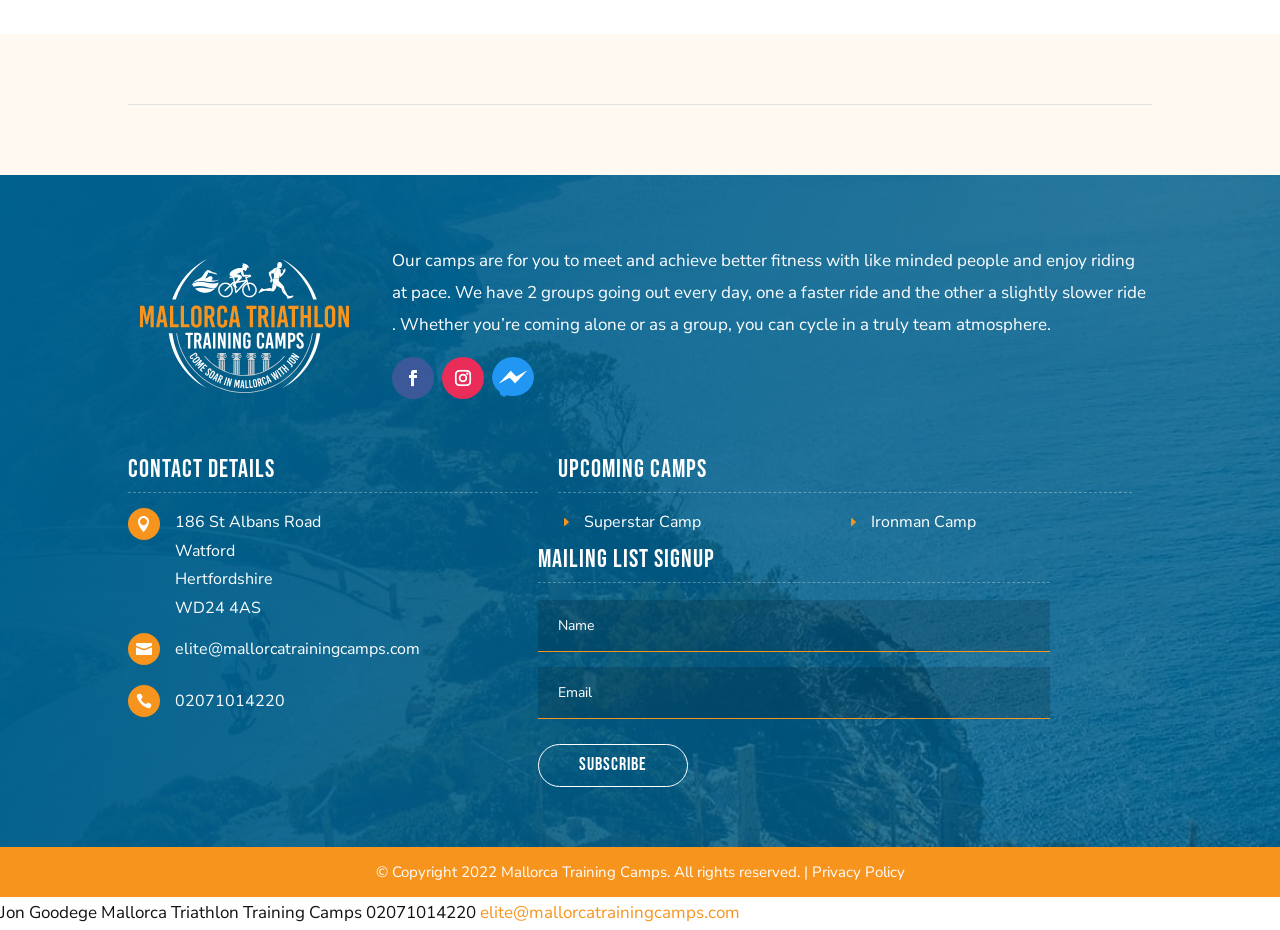Locate the bounding box coordinates of the area to click to fulfill this instruction: "Subscribe to the Mailing List". The bounding box should be presented as four float numbers between 0 and 1, in the order [left, top, right, bottom].

[0.42, 0.8, 0.537, 0.847]